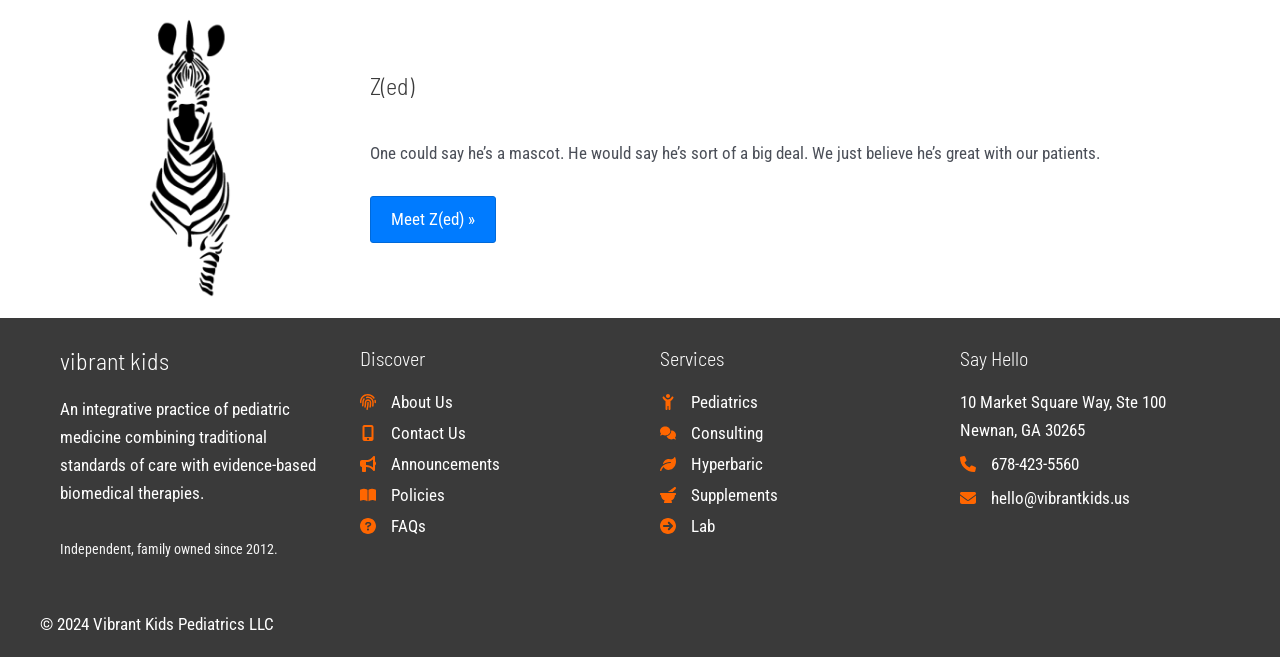Find the bounding box coordinates for the area that should be clicked to accomplish the instruction: "Send an email".

[0.75, 0.737, 0.883, 0.78]